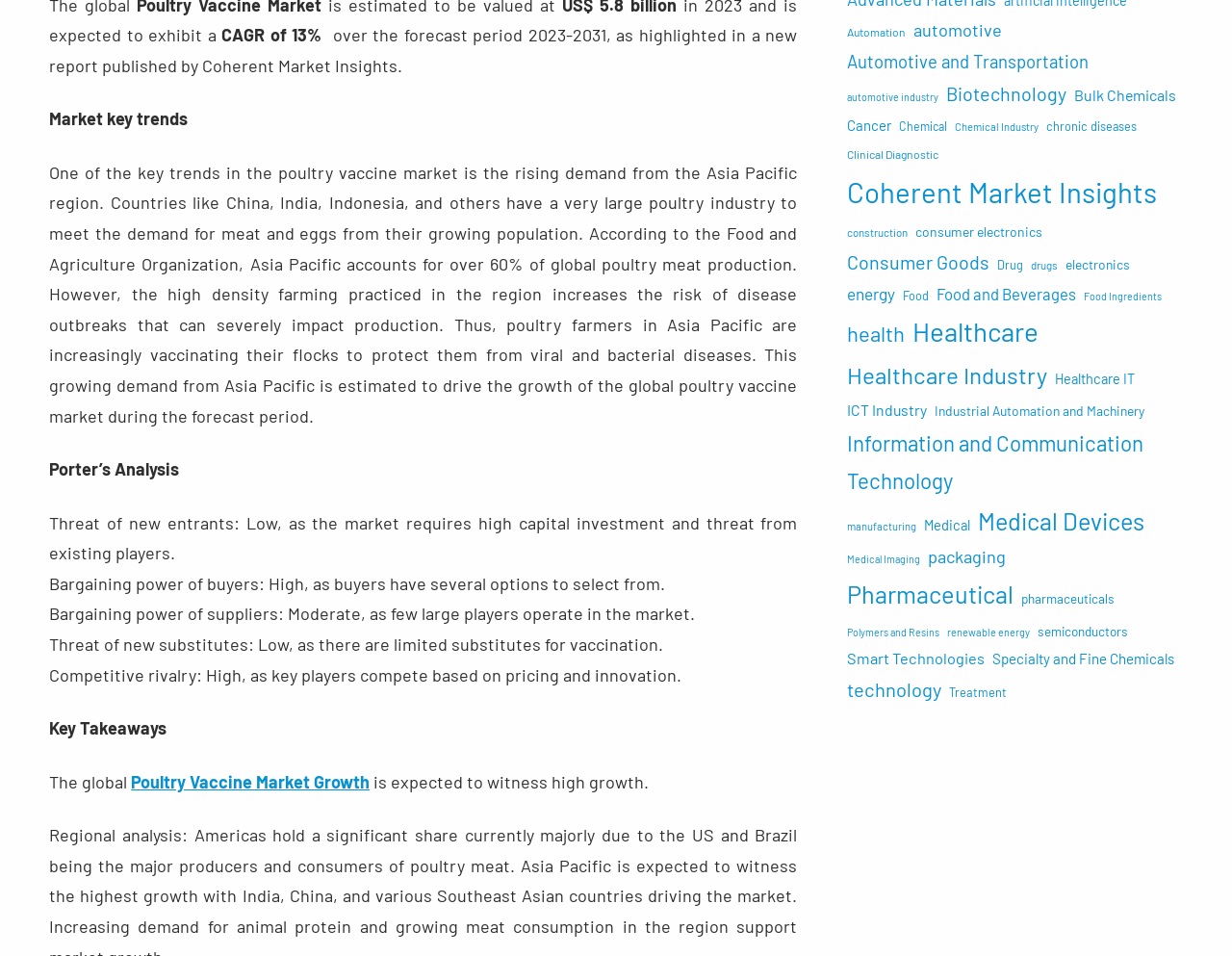What is the main driver of the global poultry vaccine market growth?
Please provide a single word or phrase as your answer based on the screenshot.

Rising demand from Asia Pacific